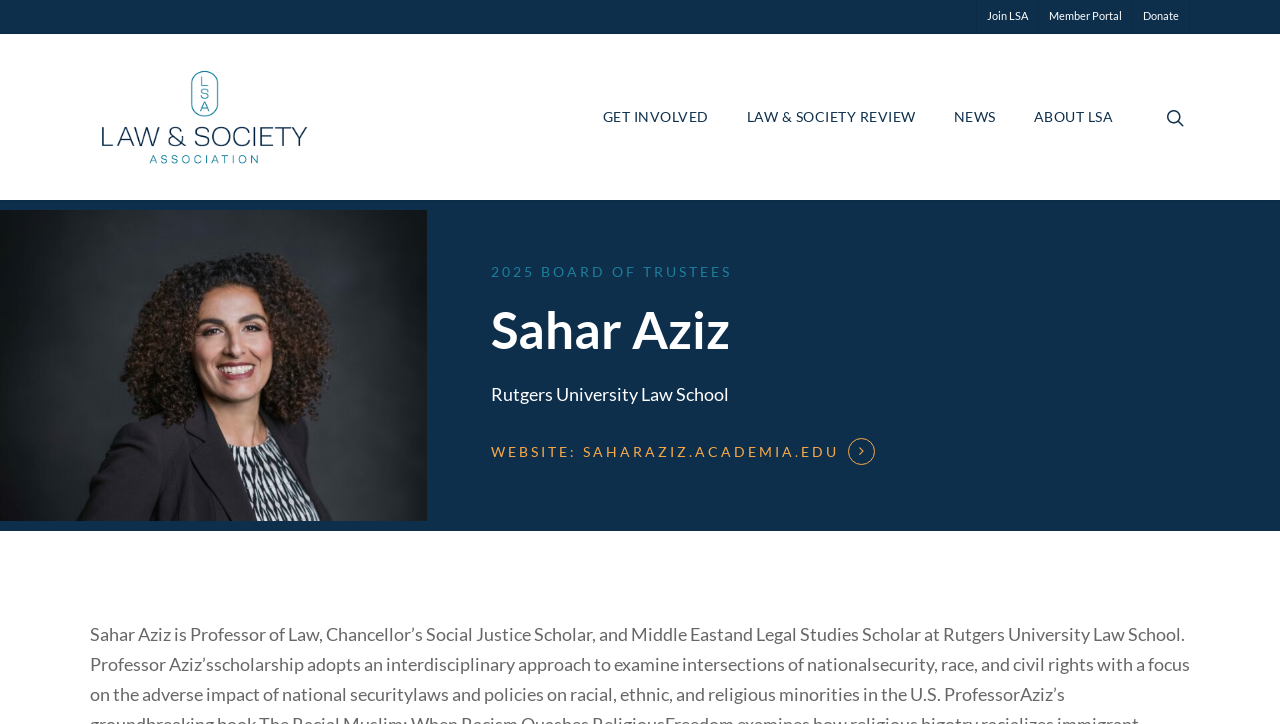Predict the bounding box of the UI element based on the description: "About LSA". The coordinates should be four float numbers between 0 and 1, formatted as [left, top, right, bottom].

[0.807, 0.152, 0.87, 0.171]